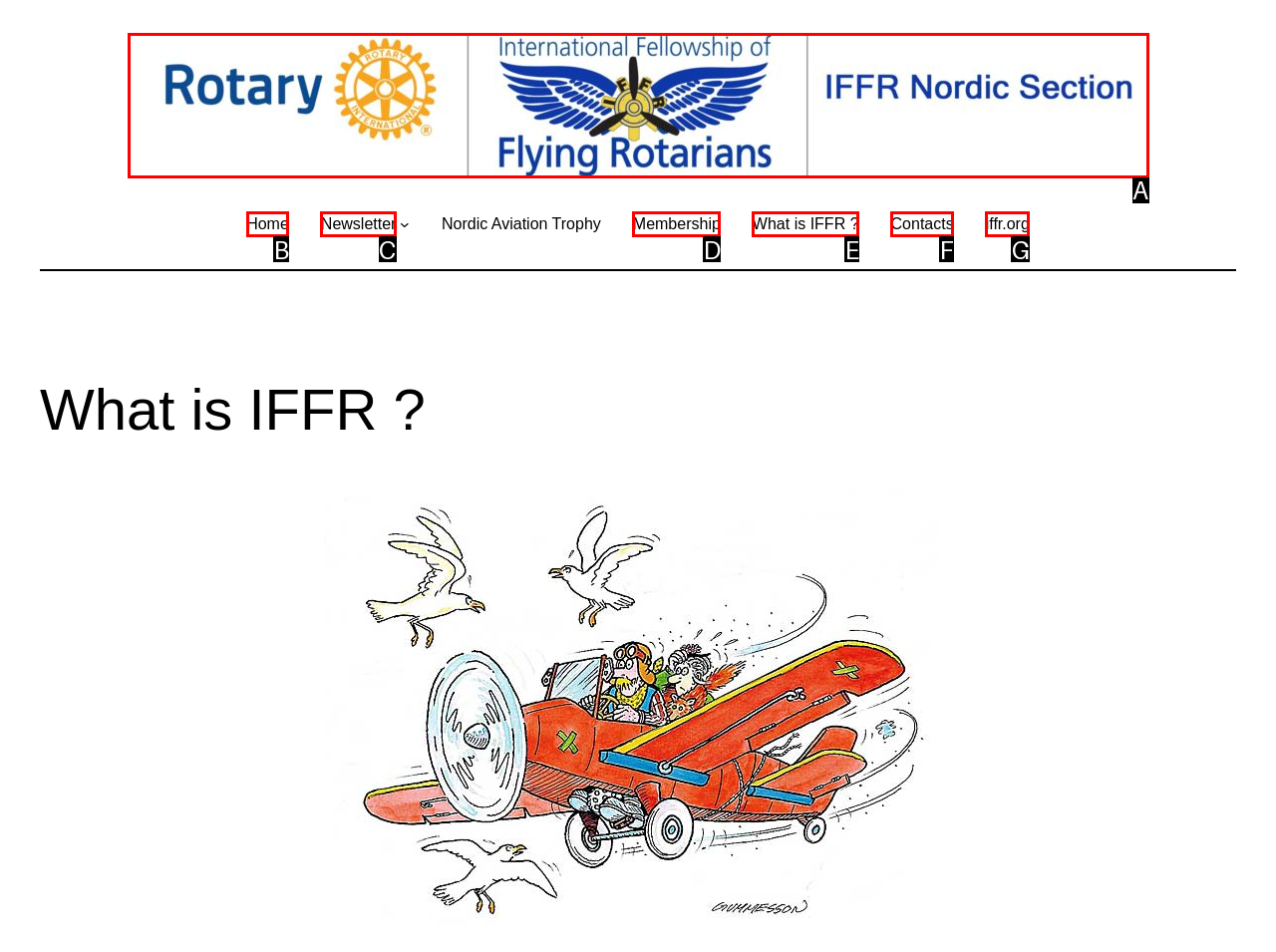Which UI element matches this description: Random BBL News Stories?
Reply with the letter of the correct option directly.

None